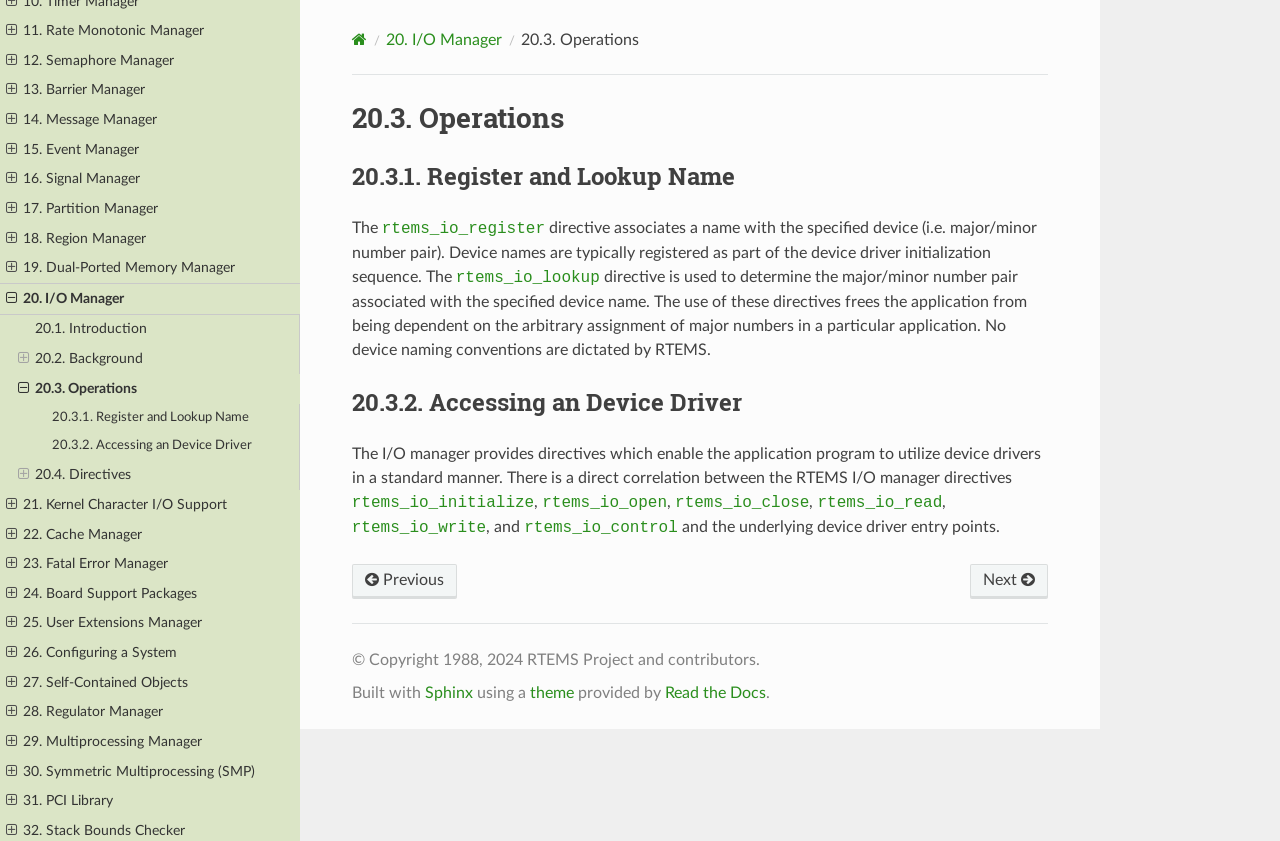Pinpoint the bounding box coordinates of the clickable element needed to complete the instruction: "Click on 20. I/O Manager". The coordinates should be provided as four float numbers between 0 and 1: [left, top, right, bottom].

[0.301, 0.038, 0.392, 0.057]